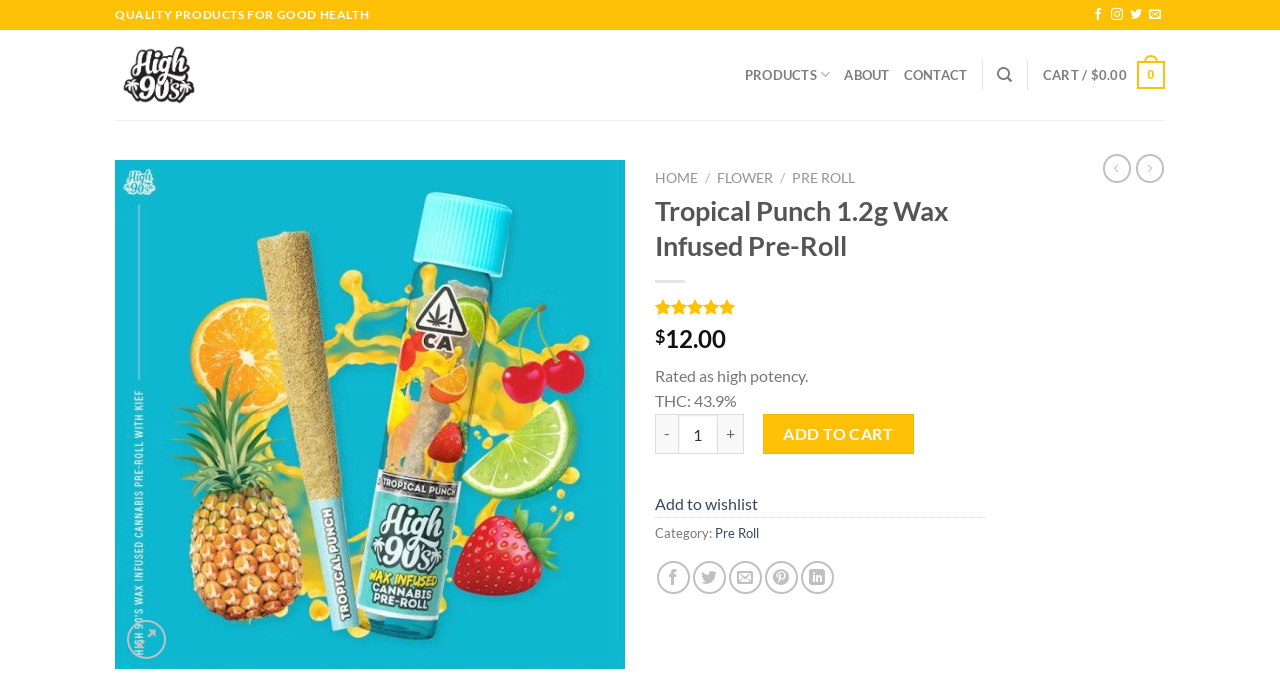What is the THC percentage of the product?
Answer the question with a single word or phrase by looking at the picture.

43.9%